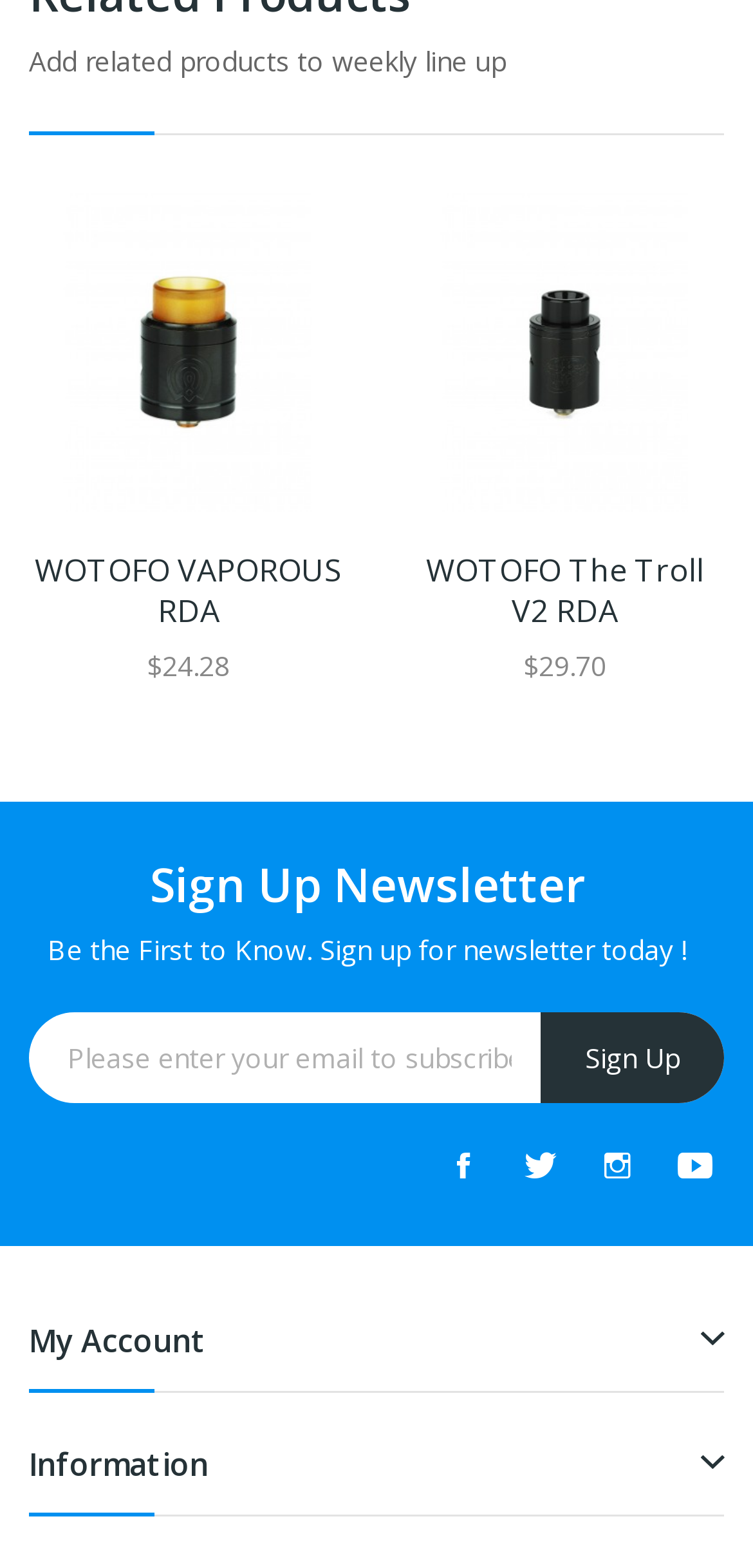Determine the bounding box coordinates of the element that should be clicked to execute the following command: "View details of WOTOFO The Troll V2 RDA".

[0.538, 0.351, 0.962, 0.402]